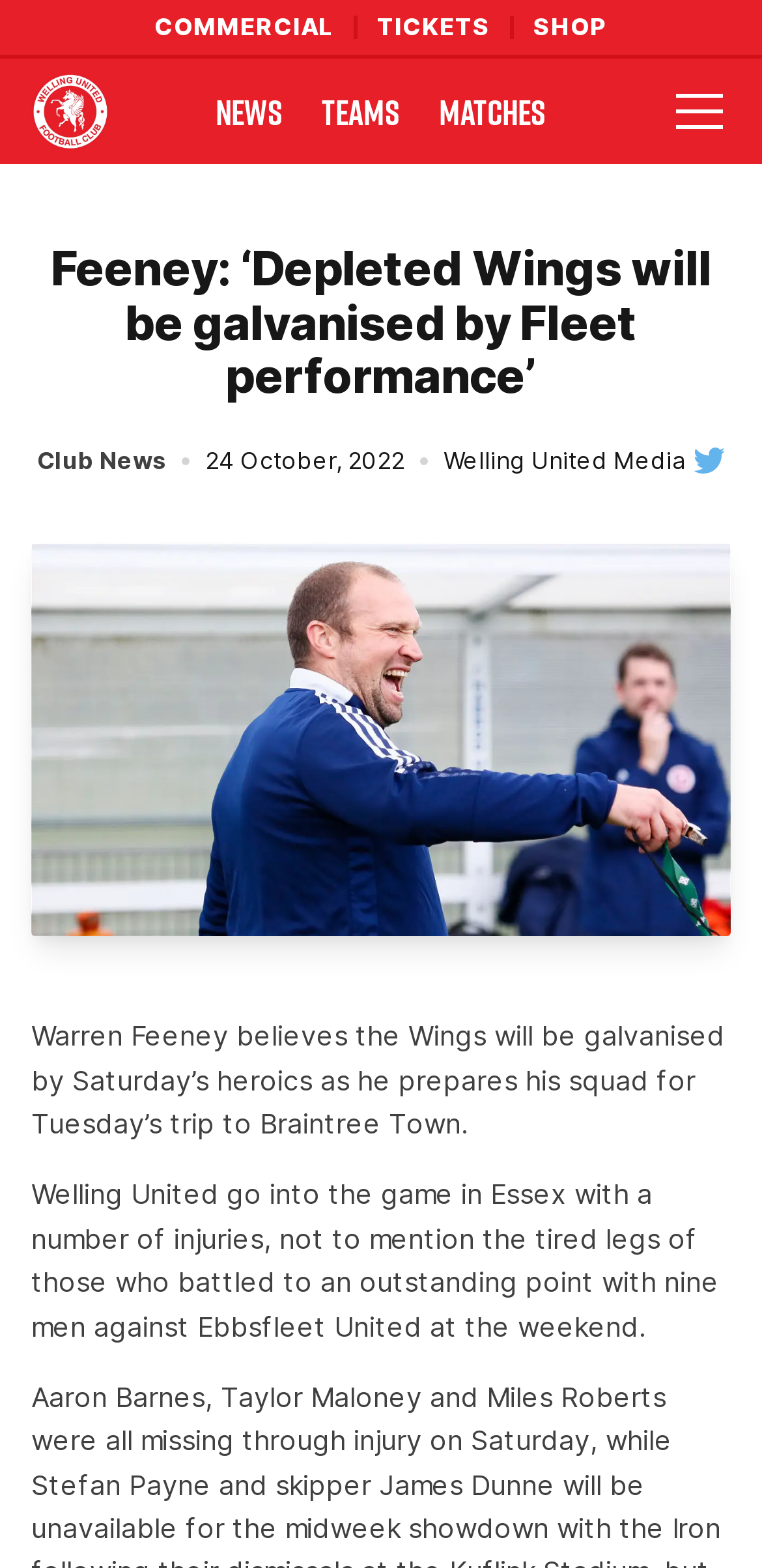Can you find the bounding box coordinates of the area I should click to execute the following instruction: "Click on COMMERCIAL"?

[0.203, 0.01, 0.438, 0.025]